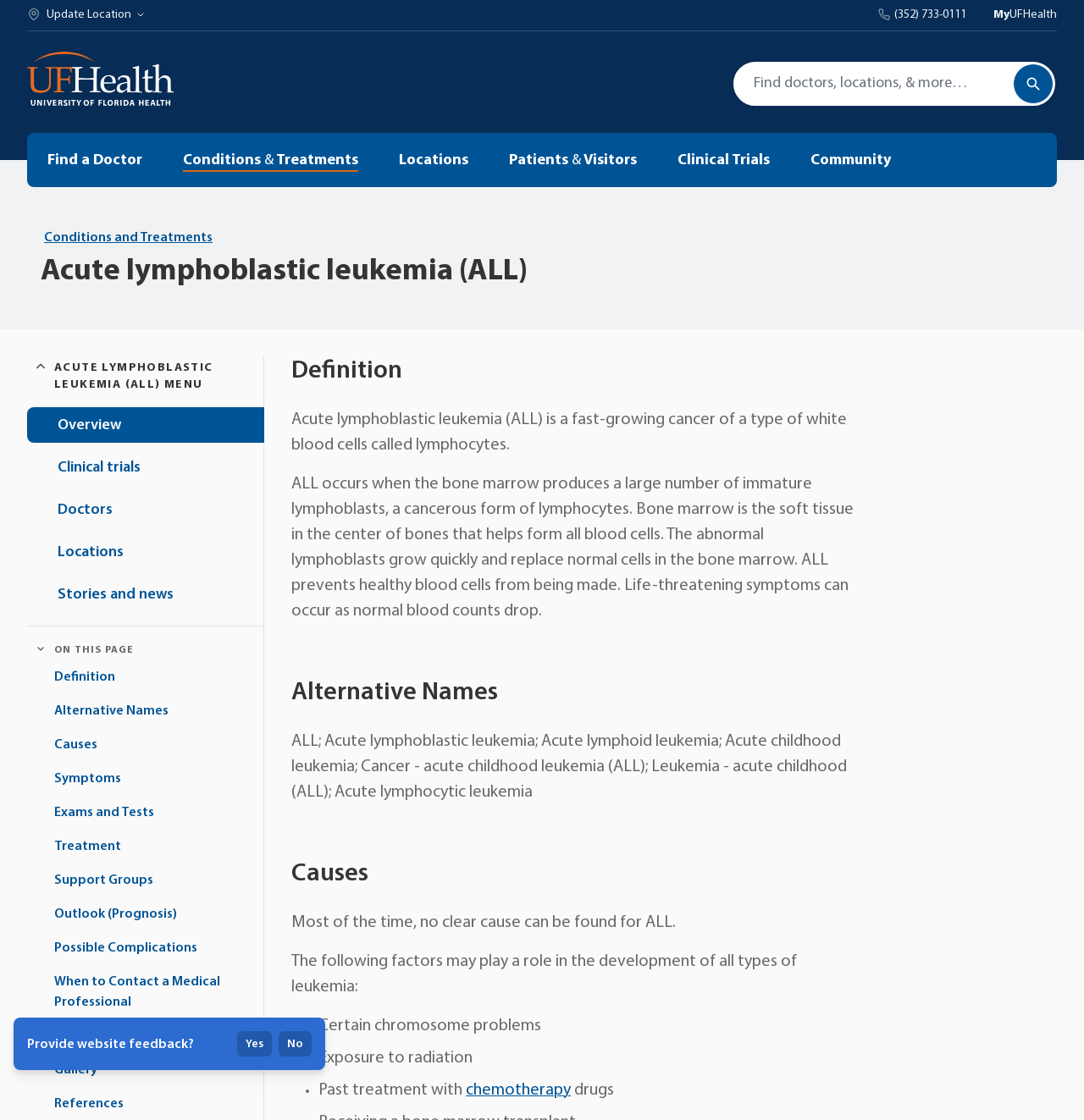Highlight the bounding box coordinates of the element that should be clicked to carry out the following instruction: "Learn about Conditions and Treatments". The coordinates must be given as four float numbers ranging from 0 to 1, i.e., [left, top, right, bottom].

[0.041, 0.206, 0.196, 0.218]